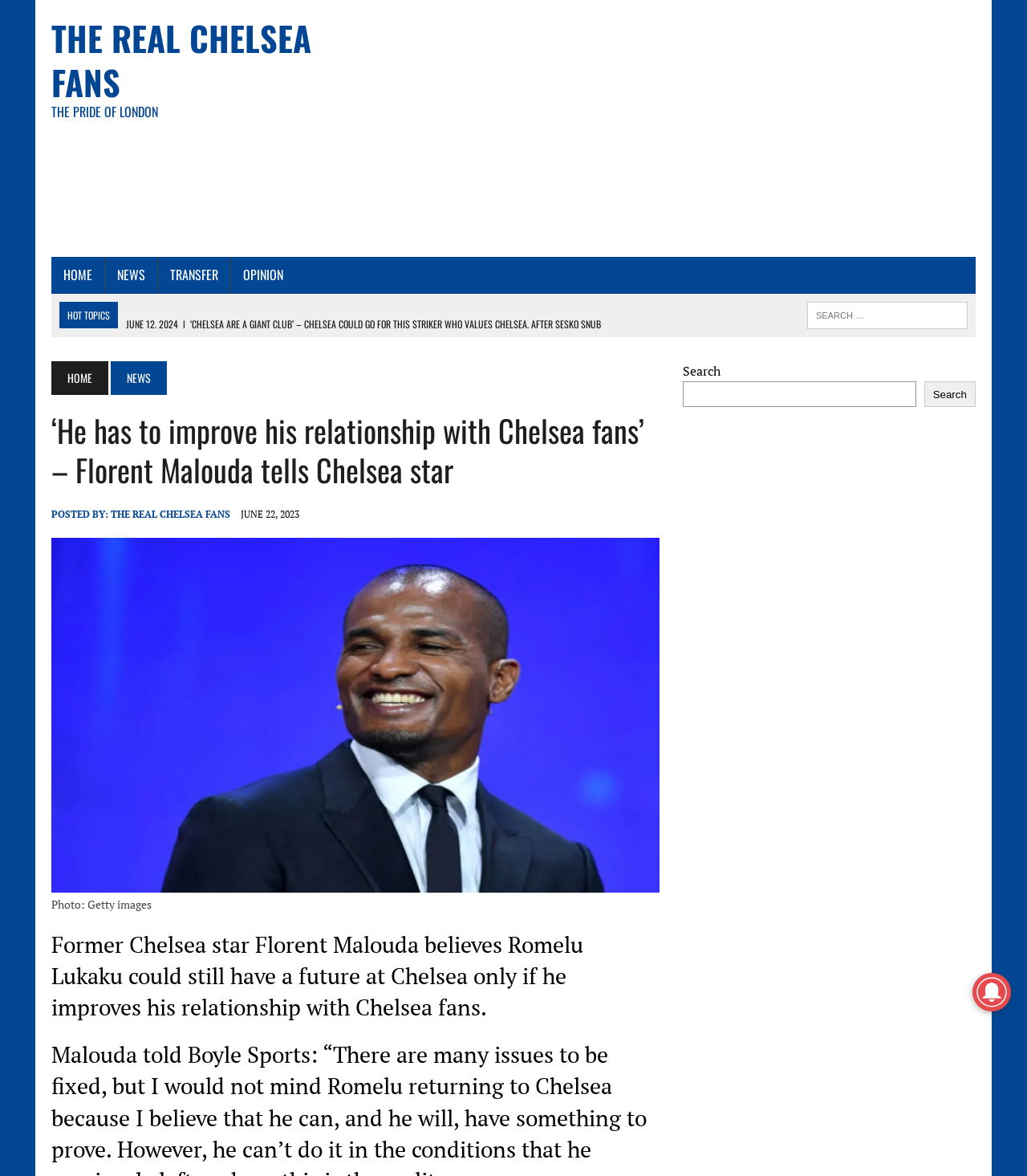Using the provided element description, identify the bounding box coordinates as (top-left x, top-left y, bottom-right x, bottom-right y). Ensure all values are between 0 and 1. Description: TRANSFER

[0.154, 0.218, 0.224, 0.25]